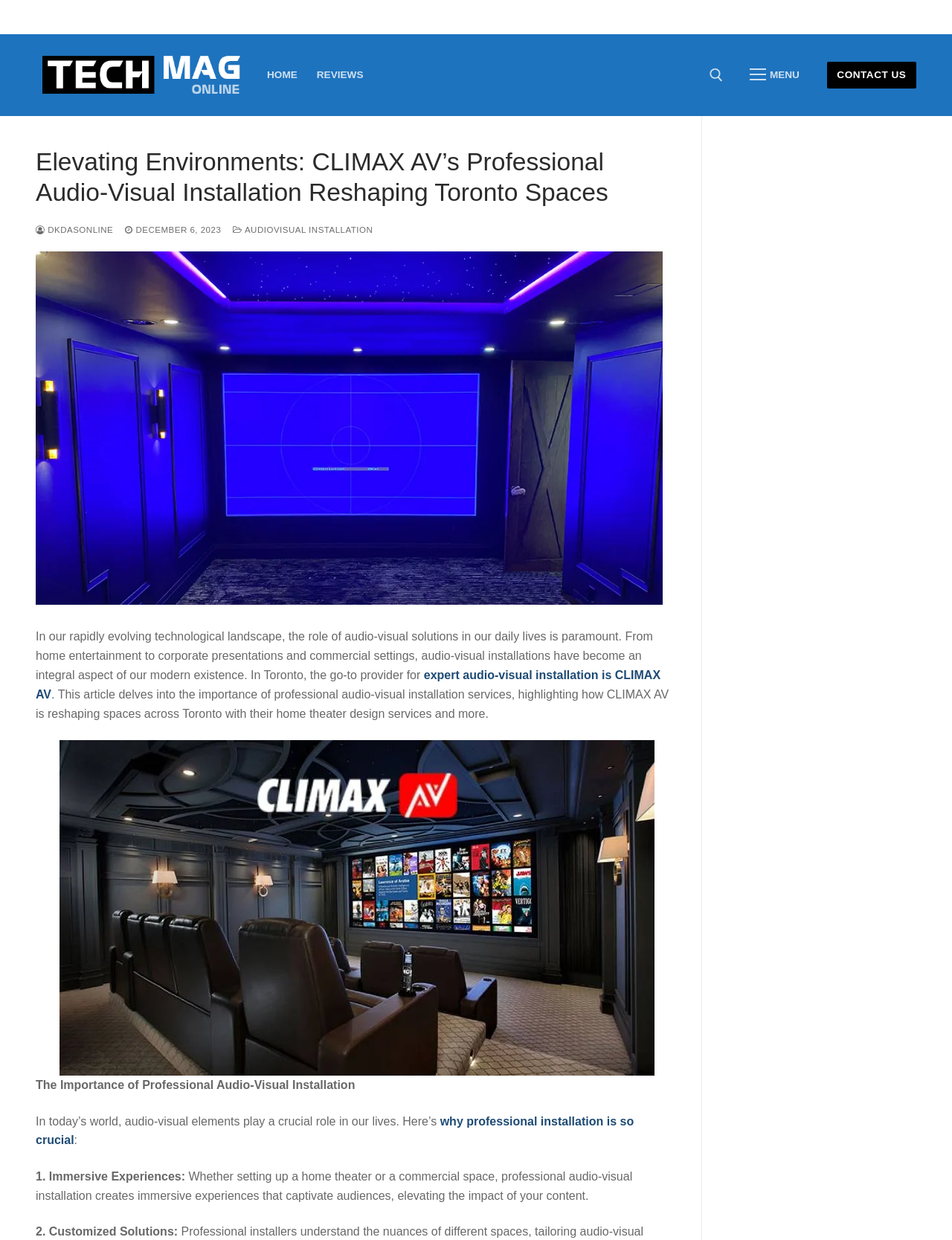Please study the image and answer the question comprehensively:
What is the company mentioned in the article?

I identified the company by reading the article content, which mentions CLIMAX AV as the go-to provider for expert audio-visual installation services in Toronto.